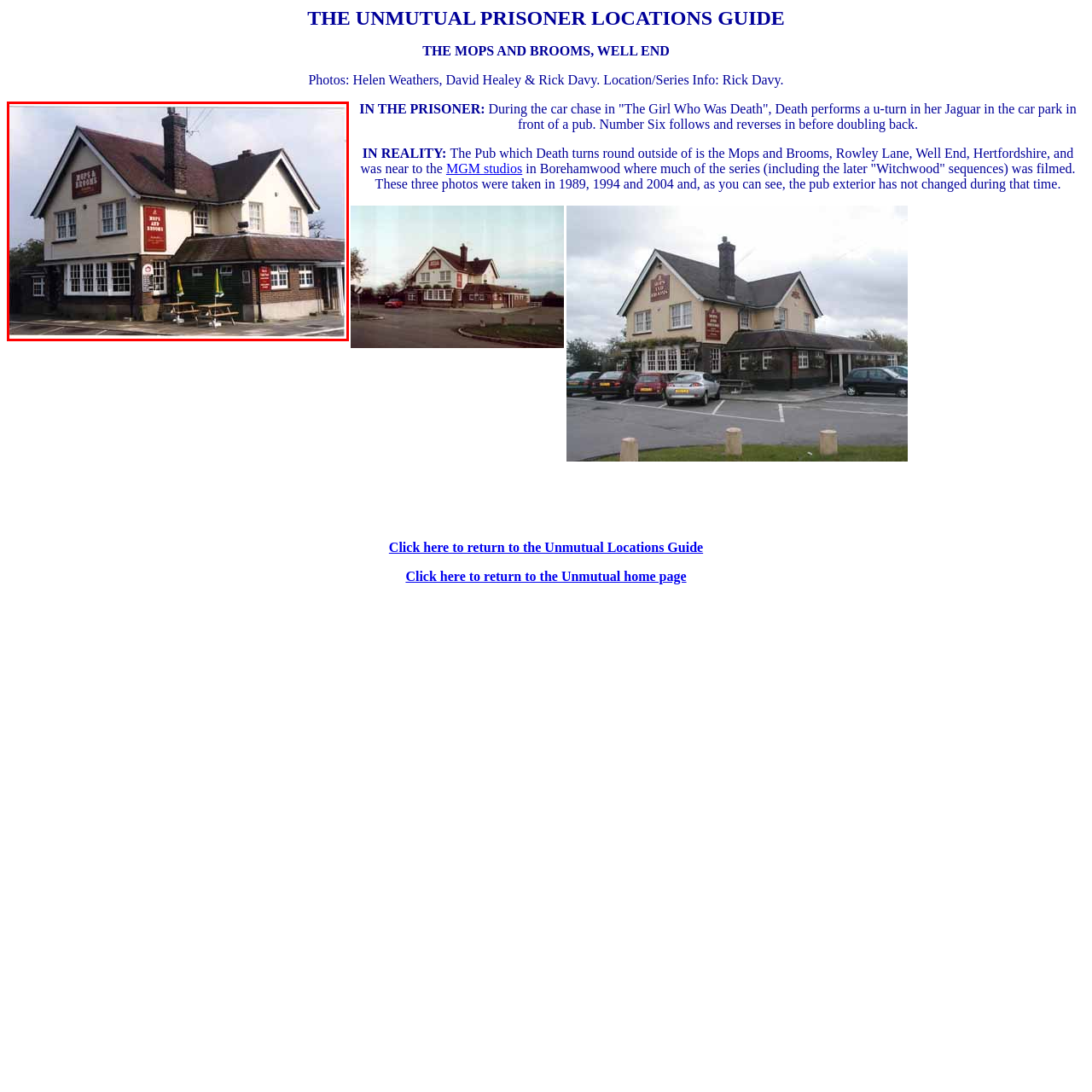Observe the area inside the red box, What is the significance of the Mops and Brooms pub? Respond with a single word or phrase.

Featured in The Prisoner TV series